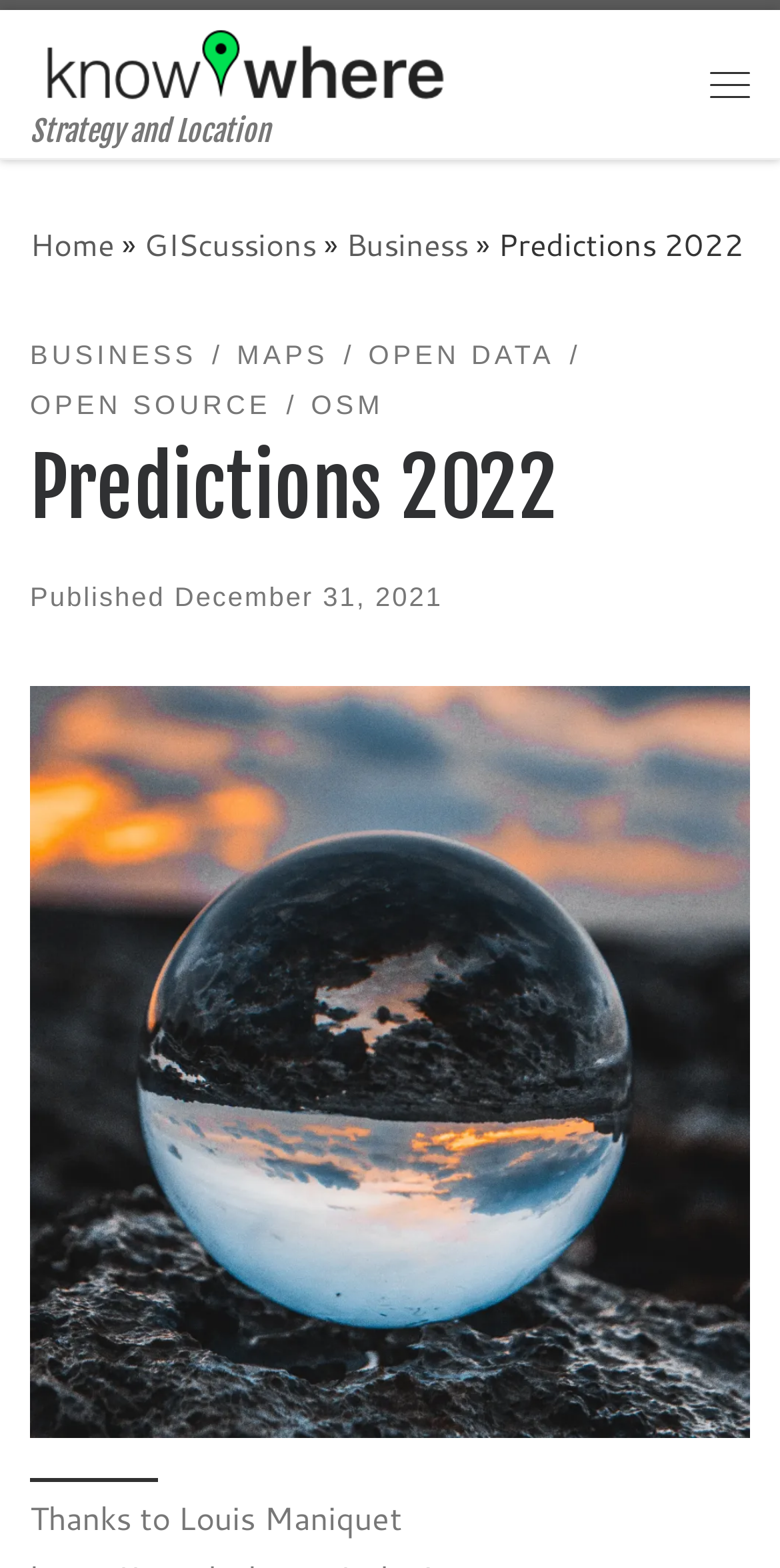Describe all the key features of the webpage in detail.

The webpage appears to be a blog post titled "Predictions 2022" on the KnowWhere website. At the top left corner, there is a link to skip to the content, followed by the website's logo and a link to the homepage. A "Menu" button is located at the top right corner.

Below the top navigation, there is a horizontal menu with links to "Home", "GIScussions", "Business", and the current page, "Predictions 2022". The title "Predictions 2022" is displayed prominently in the middle of the page, with a series of links to categories such as "BUSINESS", "MAPS", "OPEN DATA", "OPEN SOURCE", and "OSM" below it.

The main content of the blog post is introduced by a heading "Predictions 2022" and a publication date "December 31, 2021". The post's content is not explicitly described in the accessibility tree, but it appears to be a reflective article about the past year, with the author mentioning their lack of blog posts and attributing it to their work with Ed Freyfogle.